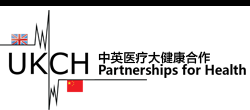Please give a short response to the question using one word or a phrase:
What is written below the UKCH acronym?

Chinese characters and phrase